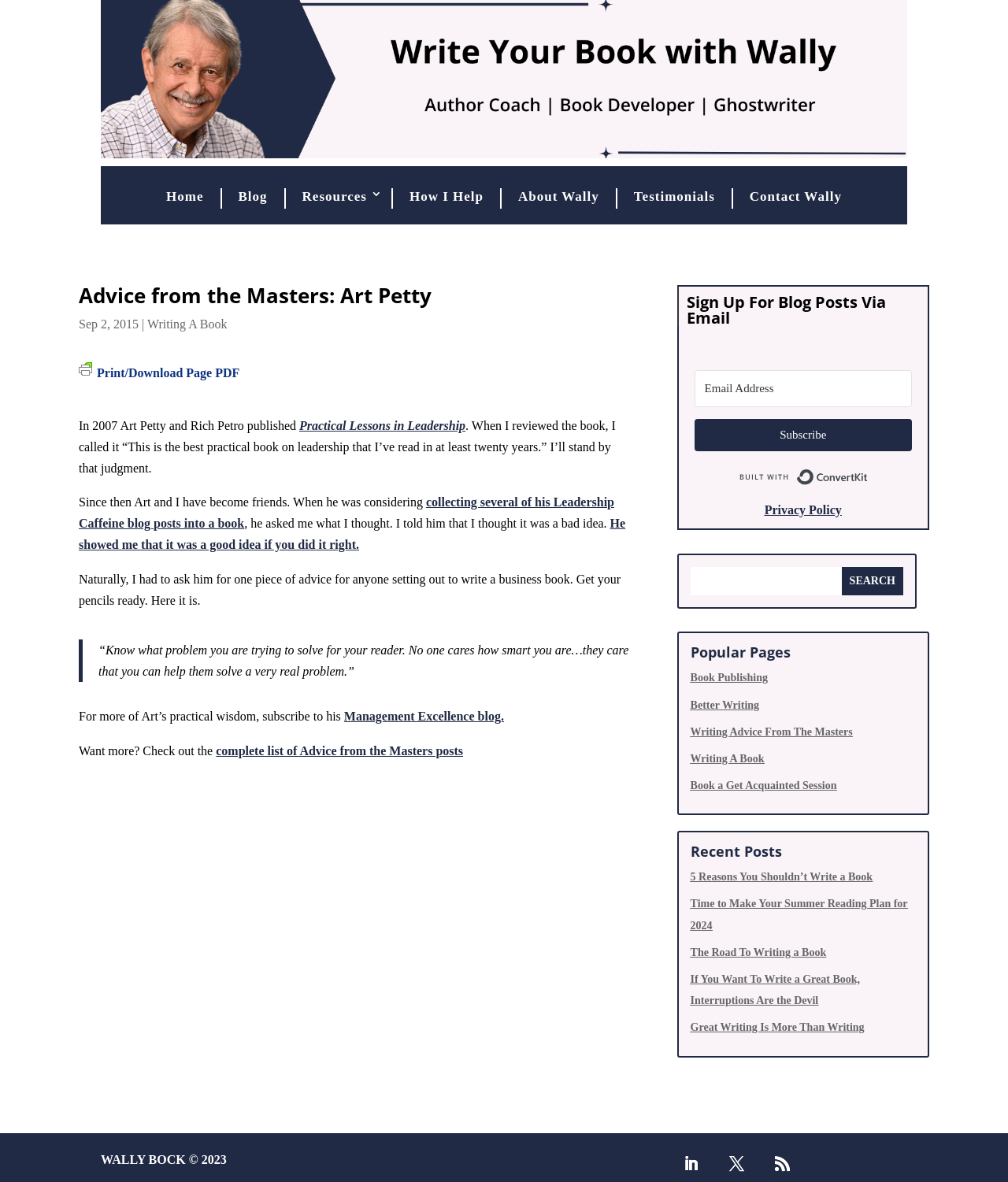Highlight the bounding box coordinates of the region I should click on to meet the following instruction: "Click on the 'Home' link".

[0.157, 0.159, 0.21, 0.177]